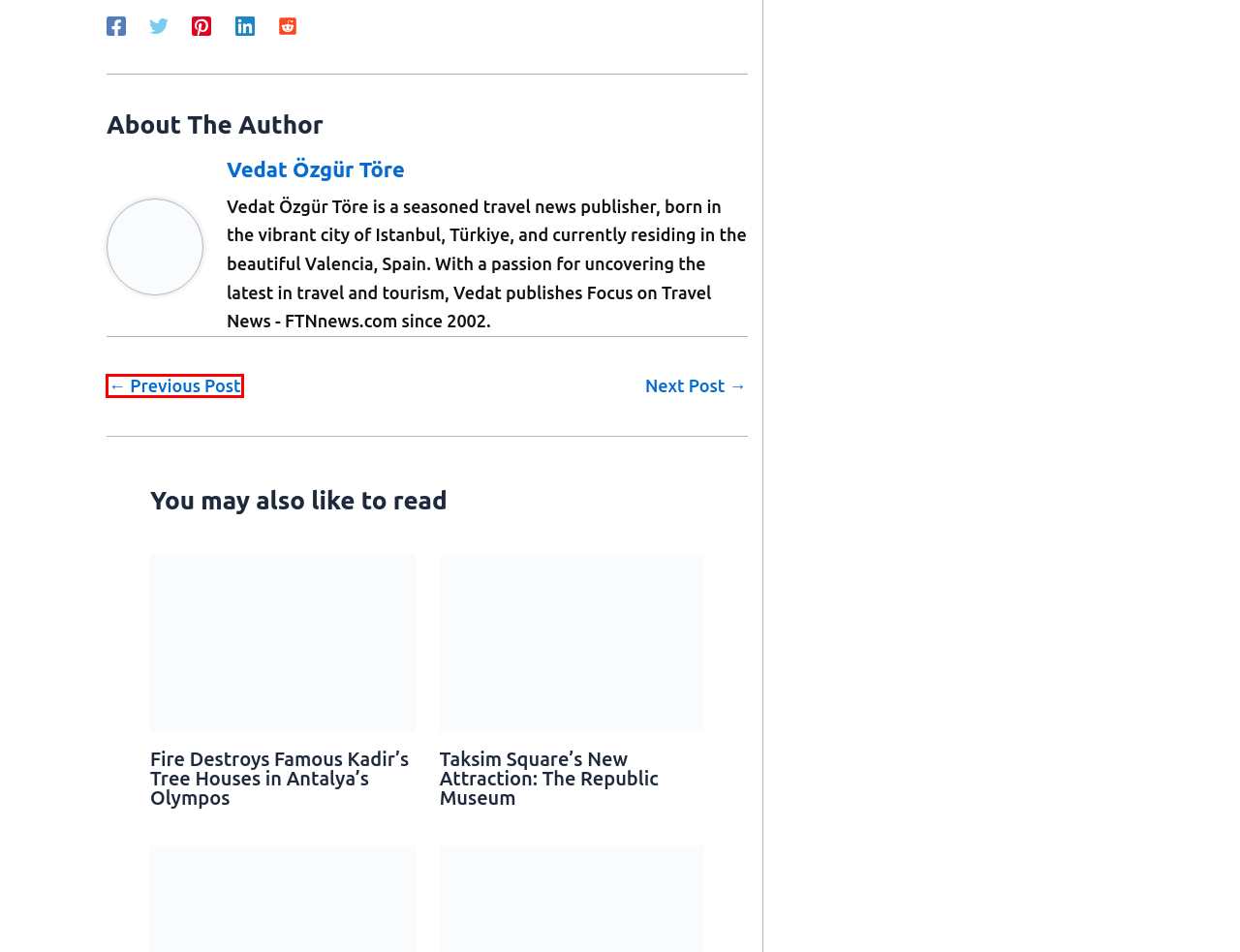Look at the given screenshot of a webpage with a red rectangle bounding box around a UI element. Pick the description that best matches the new webpage after clicking the element highlighted. The descriptions are:
A. Destinations - Focus on Travel News
B. Contact - Focus on Travel News
C. Explorar to Open on Koh Samui and Koh Phangan Islands - Focus on Travel News
D. Fire Destroys Famous Kadir's Tree Houses in Antalya's Olympos - Focus on Travel News
E. Bvlgari to Open Bvlgari Resort Bodrum in Turkey by 2026 - Focus on Travel News
F. Turkish Tourism Faces Challenges After FTI Touristik's Bankruptcy - Focus on Travel News
G. Taksim Square's New Attraction: The Republic Museum - Focus on Travel News
H. Ukraine Introduces Visa Requirement for Russian Citizens - Focus on Travel News

H